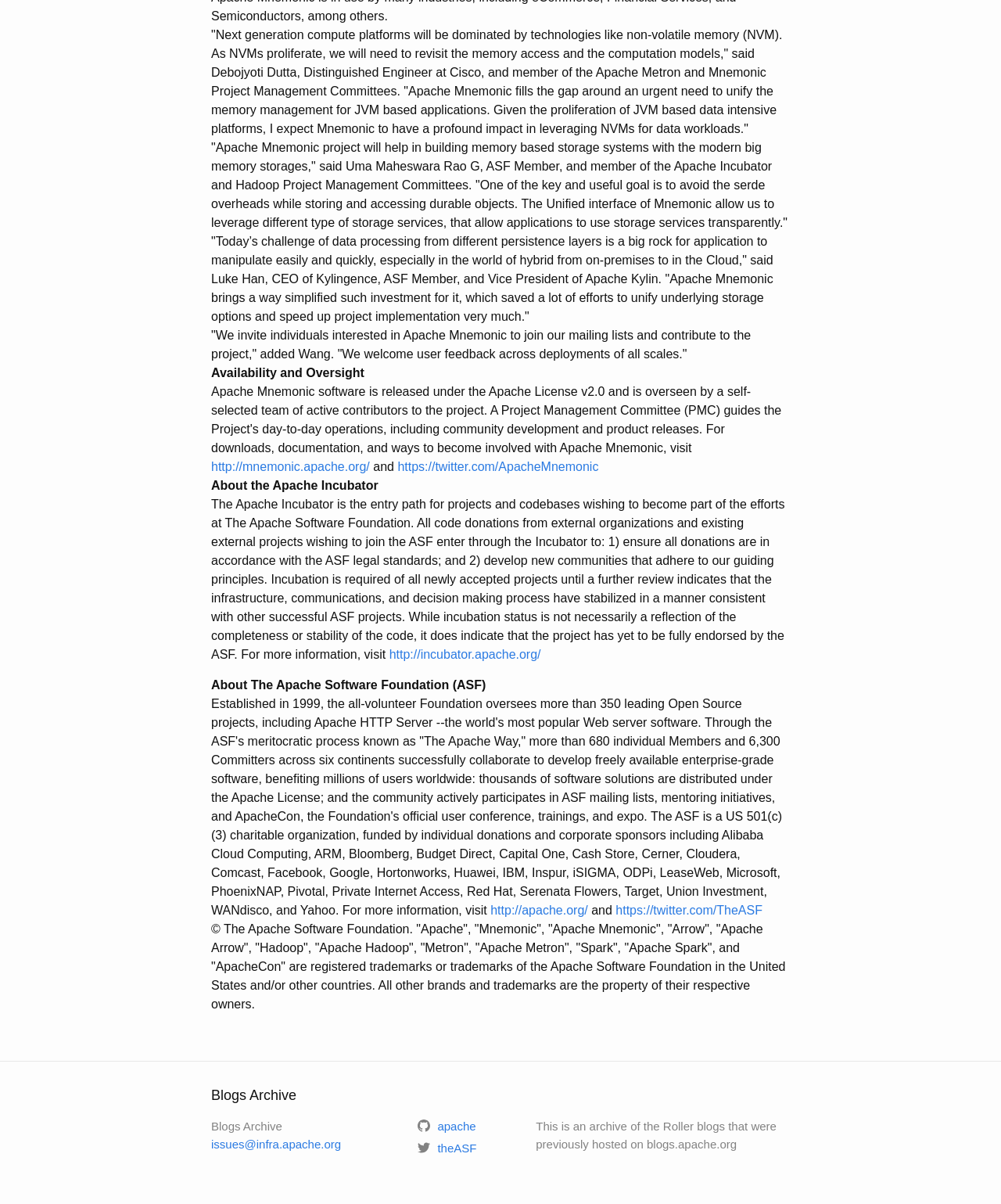Answer the question using only one word or a concise phrase: What is the Apache Incubator?

Entry path for projects to join ASF